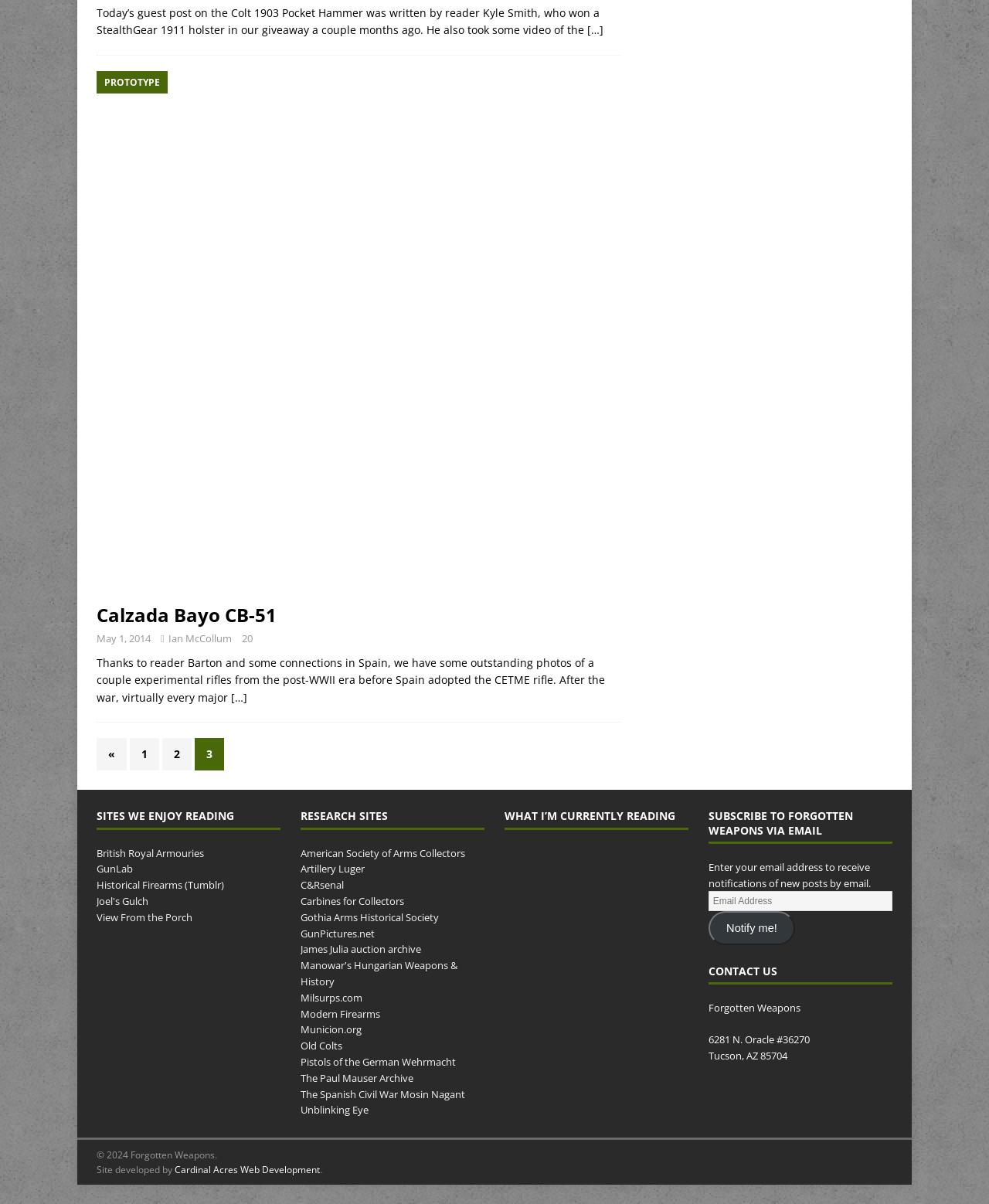Locate the bounding box coordinates of the clickable area to execute the instruction: "Click on the 'I WANT IN' button". Provide the coordinates as four float numbers between 0 and 1, represented as [left, top, right, bottom].

None